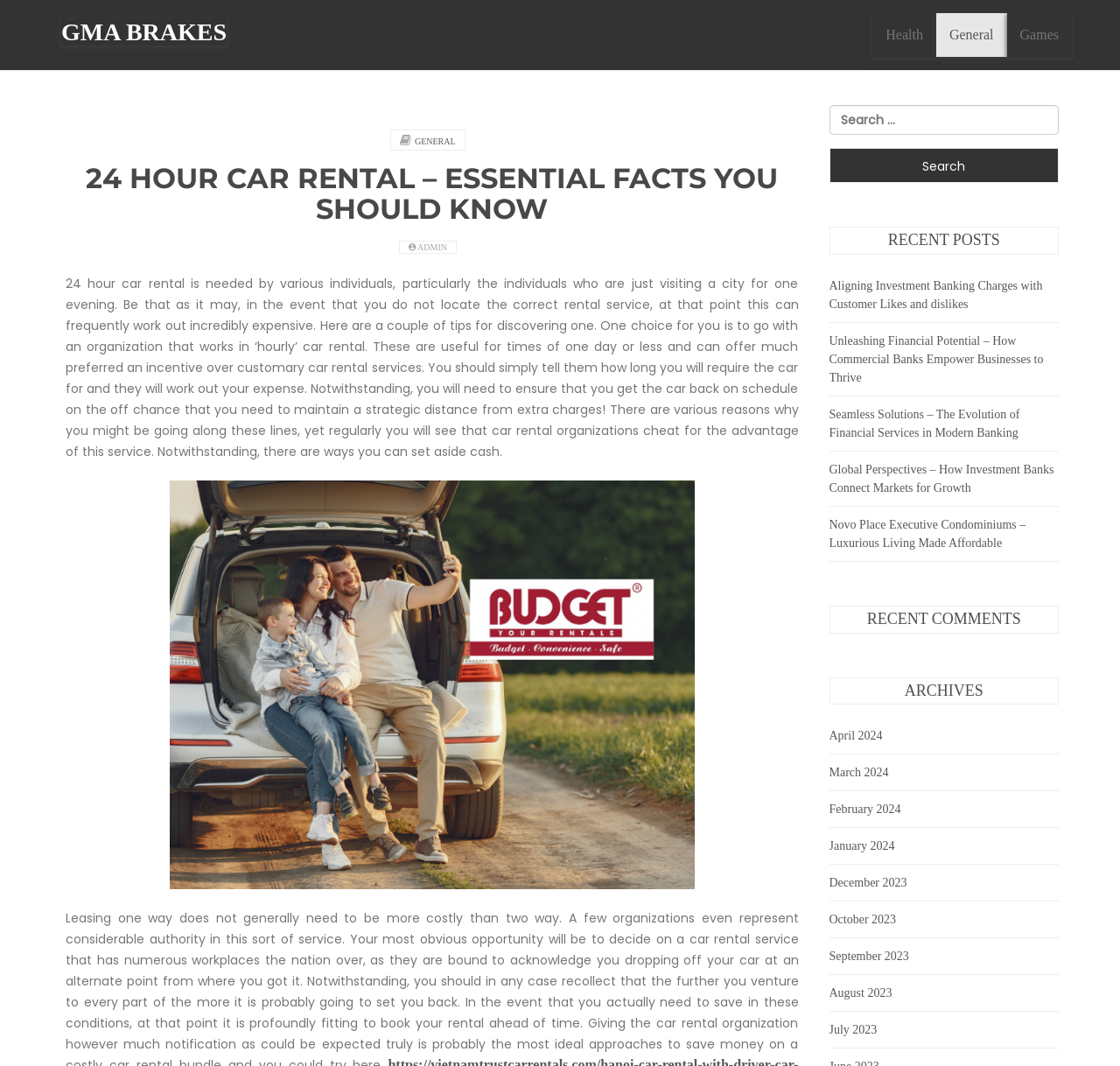Determine the bounding box for the described HTML element: "parent_node: Search for: value="Search"". Ensure the coordinates are four float numbers between 0 and 1 in the format [left, top, right, bottom].

[0.74, 0.139, 0.945, 0.172]